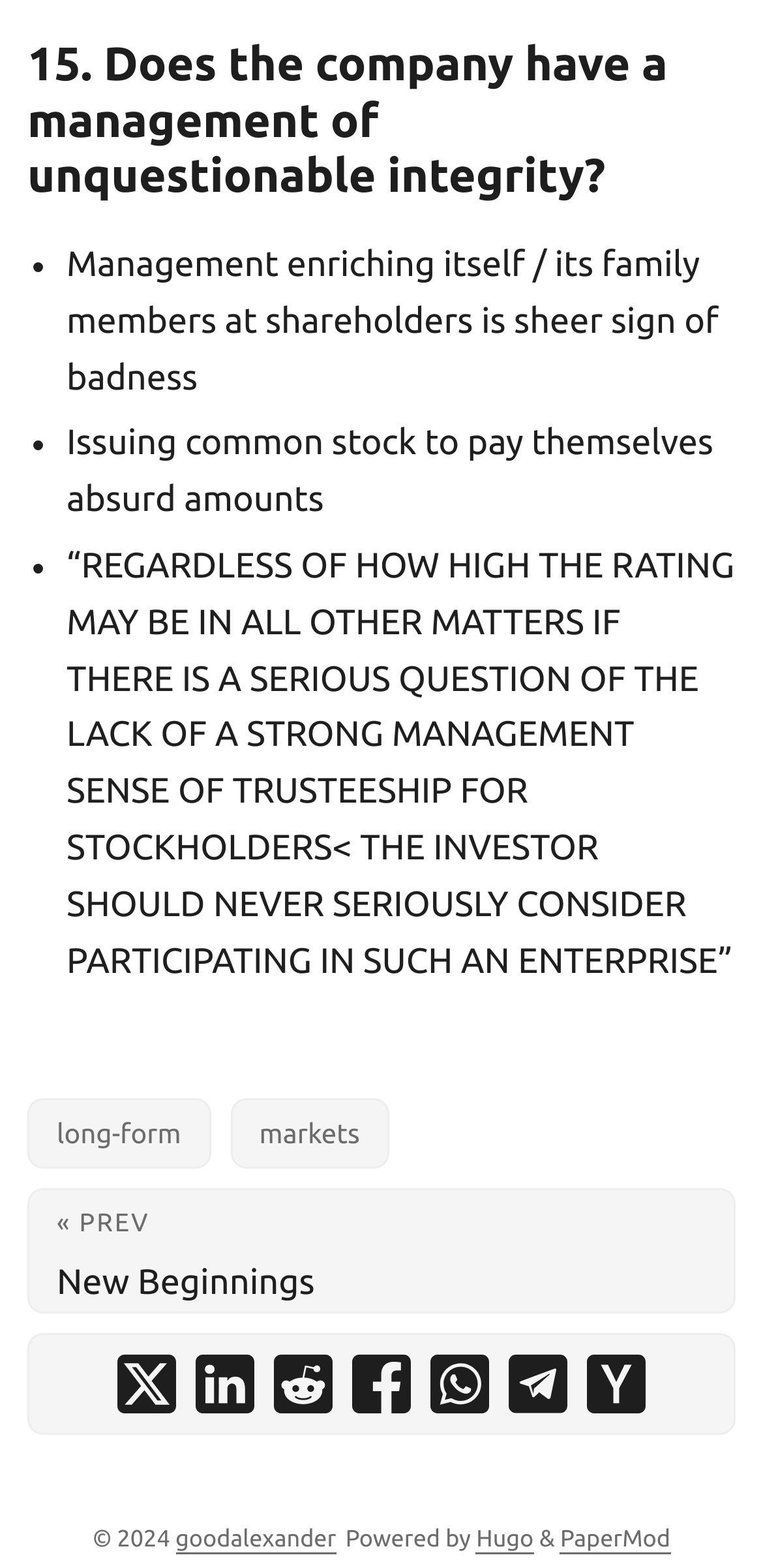Can you give a detailed response to the following question using the information from the image? How many social media links are there to share an article?

There are seven social media links to share an article, including links to x, linkedin, reddit, facebook, whatsapp, telegram, and ycombinator.